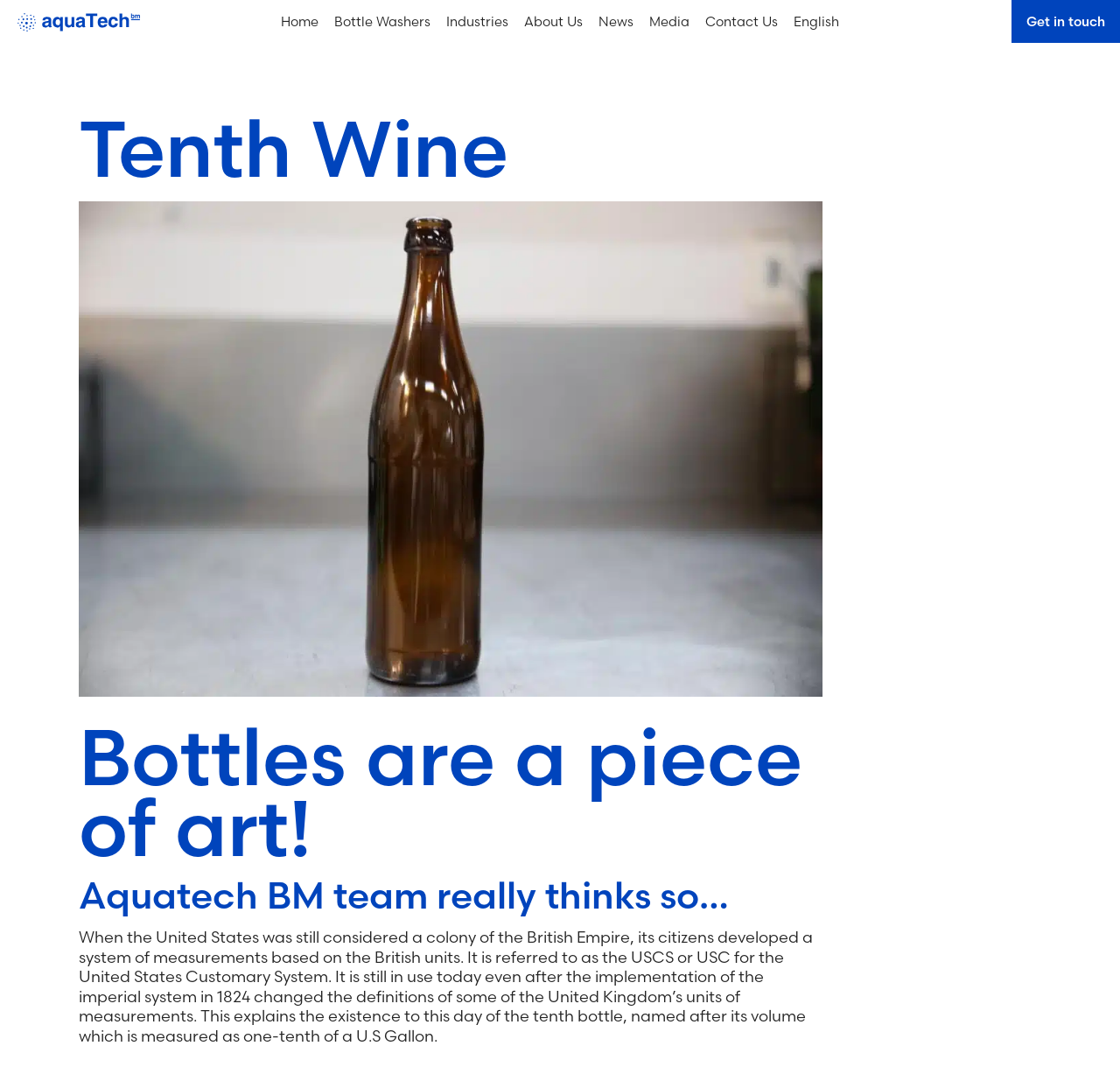Find the bounding box coordinates for the HTML element specified by: "About Us".

[0.468, 0.001, 0.52, 0.039]